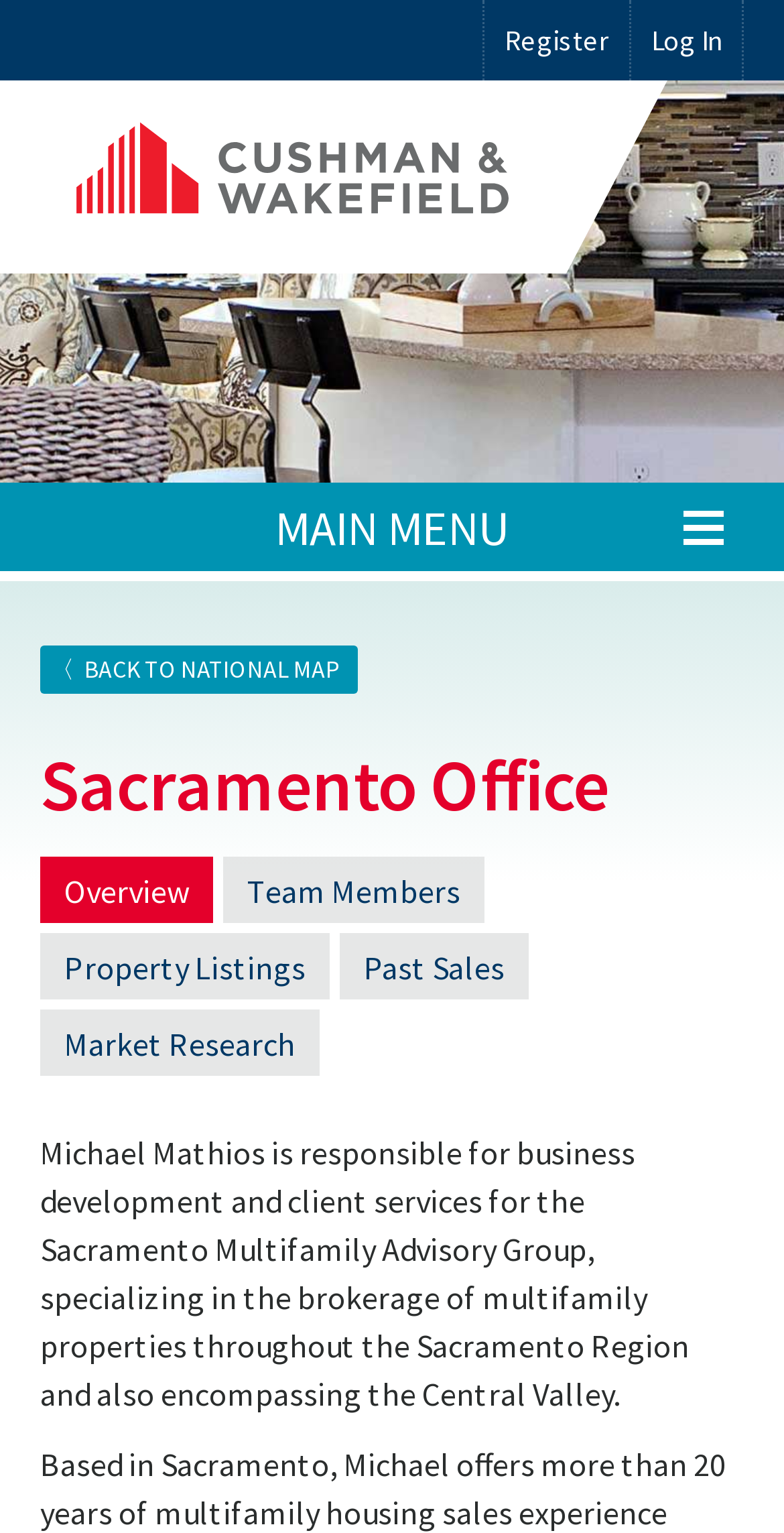What is the name of the person responsible for business development?
Identify the answer in the screenshot and reply with a single word or phrase.

Michael Mathios